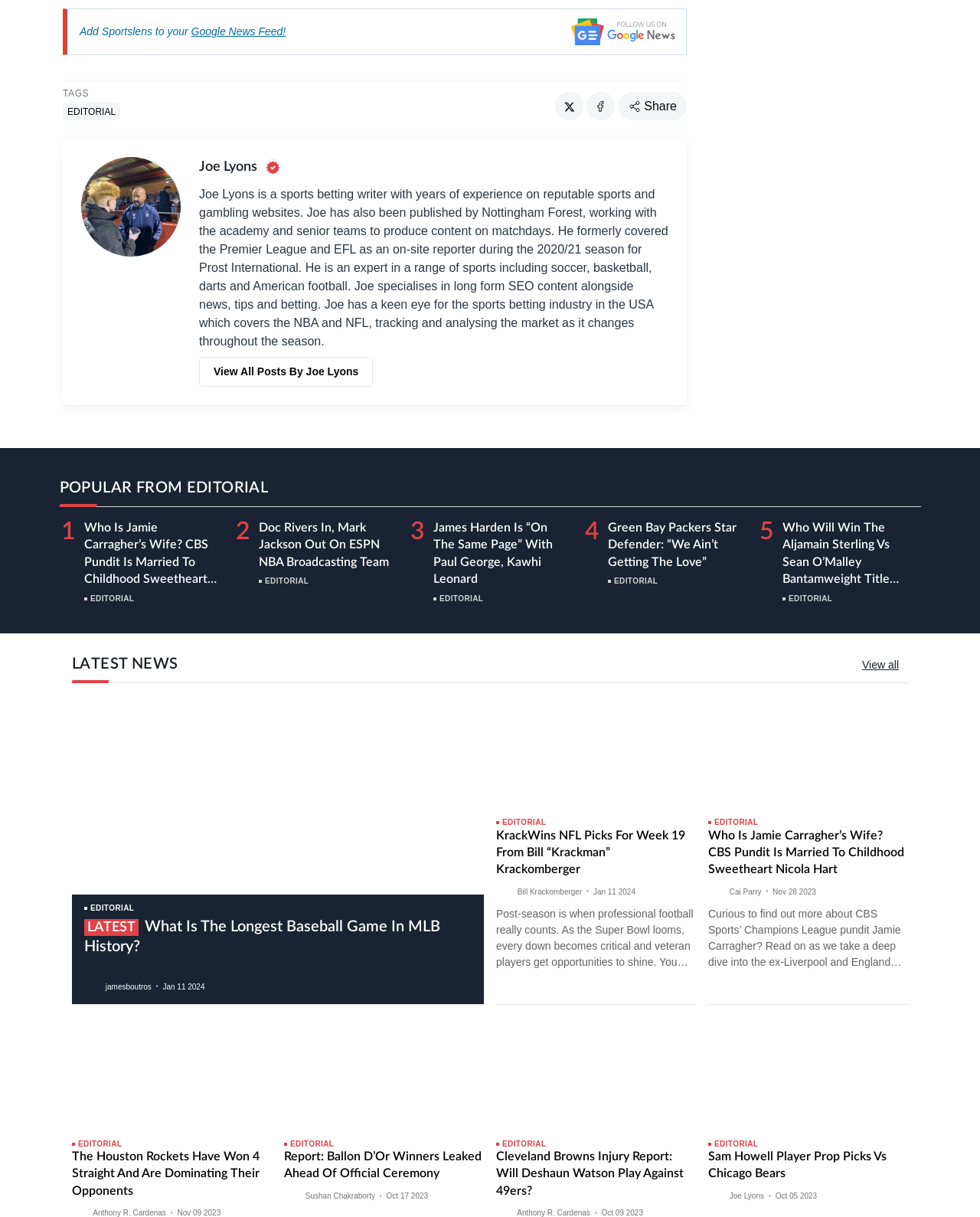Show the bounding box coordinates of the element that should be clicked to complete the task: "Click on the Twitter link".

[0.566, 0.075, 0.595, 0.099]